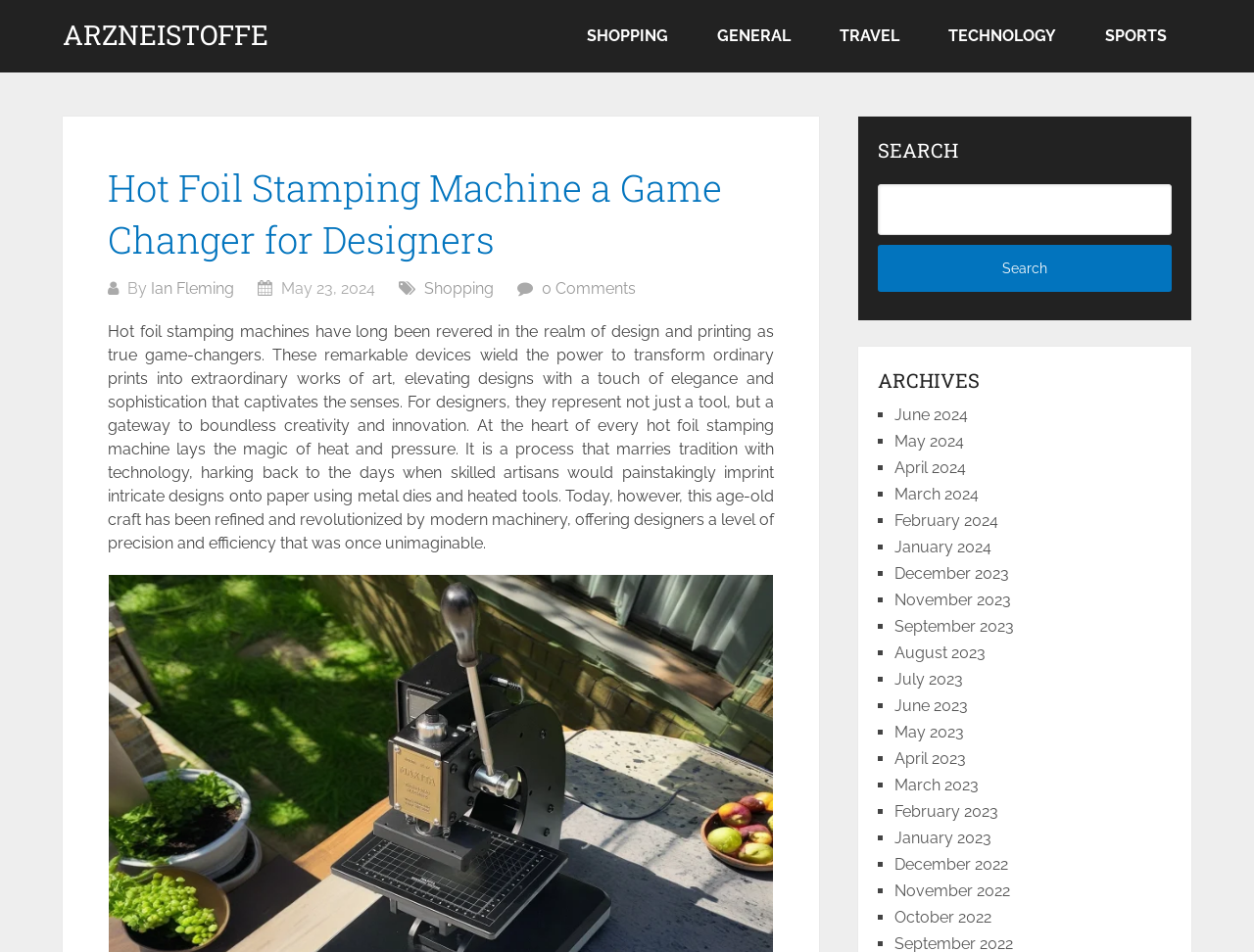Determine the bounding box coordinates of the area to click in order to meet this instruction: "Read the blog post".

None